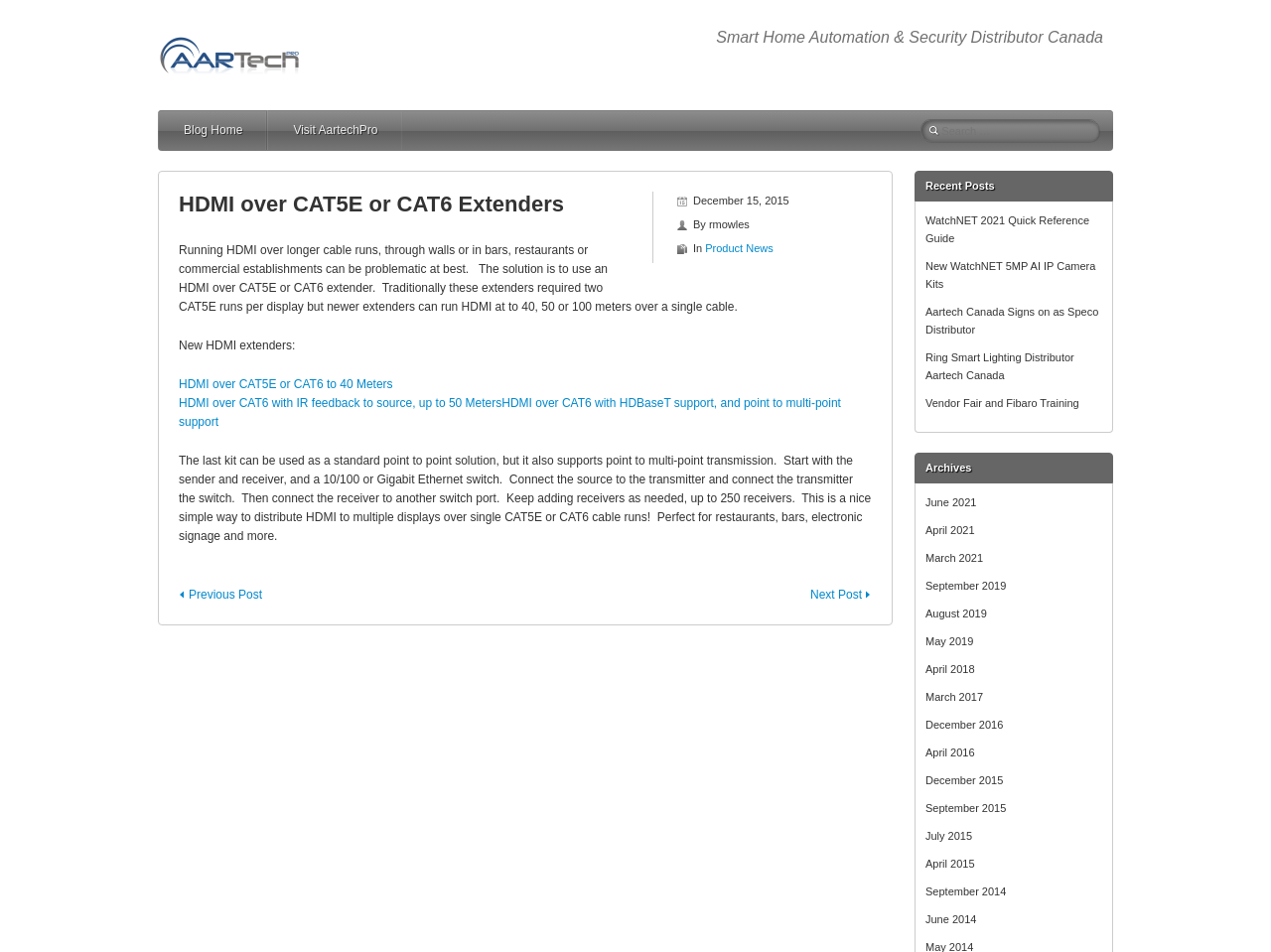Given the description "December 2016", provide the bounding box coordinates of the corresponding UI element.

[0.728, 0.755, 0.789, 0.767]